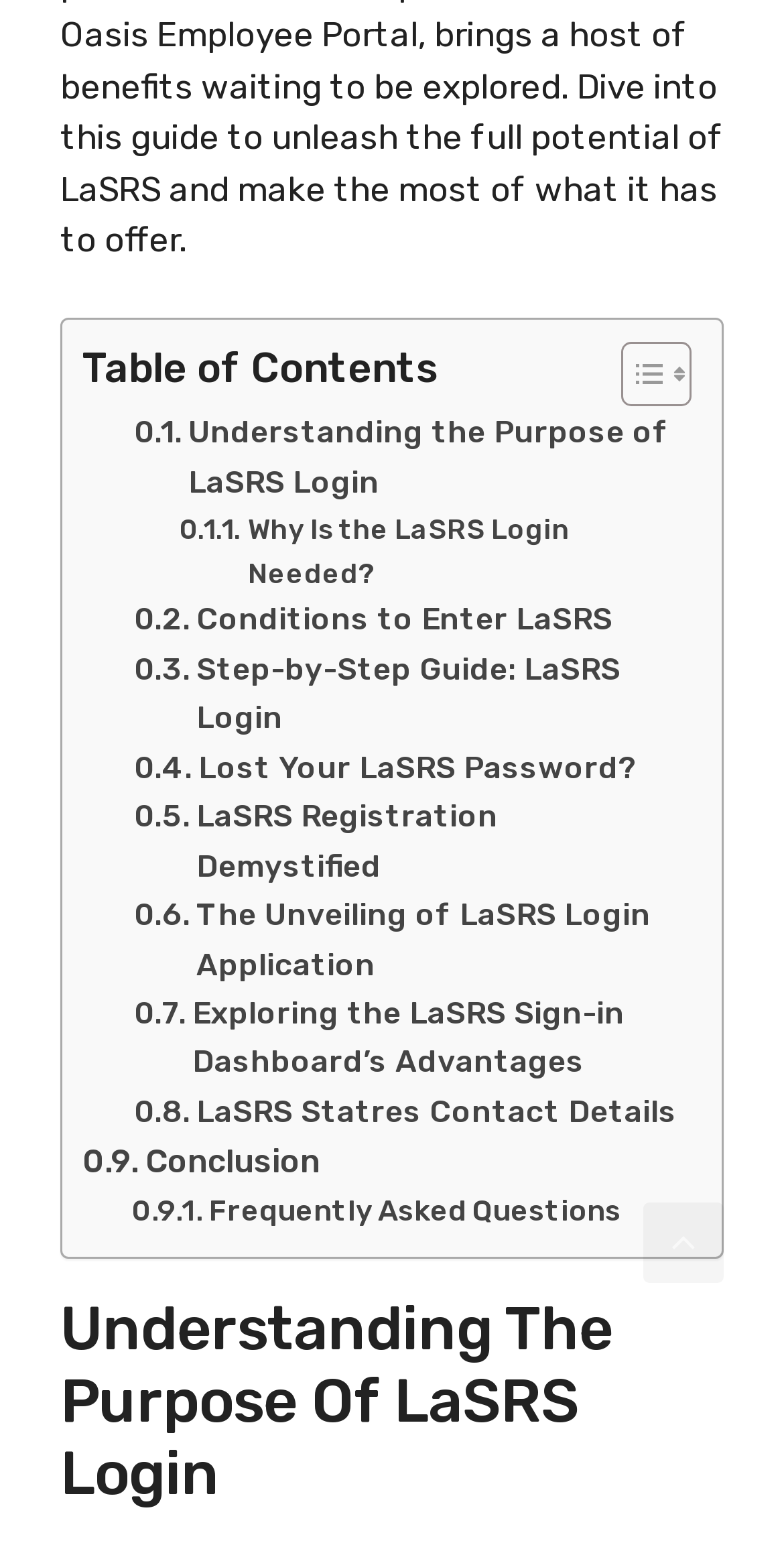What is the last link in the table of contents?
Based on the screenshot, answer the question with a single word or phrase.

Frequently Asked Questions